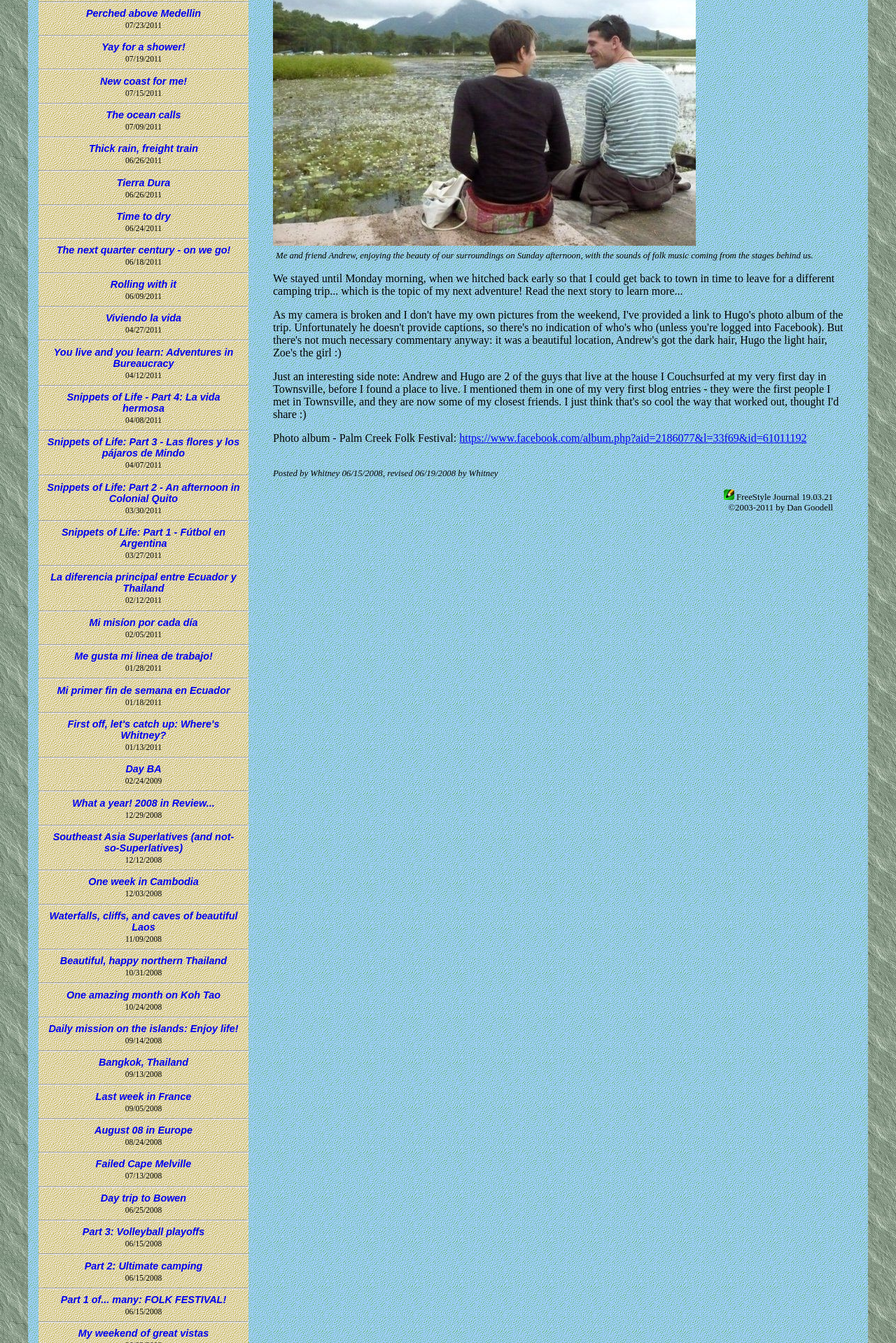Find and provide the bounding box coordinates for the UI element described with: "Yay for a shower!".

[0.114, 0.031, 0.207, 0.039]